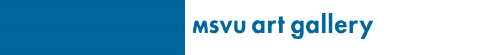Create an extensive caption that includes all significant details of the image.

The image features the logo of the MSVU Art Gallery, prominently displayed against a blue background. This logo represents the gallery's commitment to showcasing various exhibitions, including contemporary art that engages with historical and cultural themes. Accompanying the visual is a brief text that indicates the gallery's focus and mission, centering on artistic exploration and community engagement. The logo serves as a visual anchor for visitors seeking to explore exhibitions and programs at the gallery, reinforcing its identity as a vibrant space for art and dialogue.